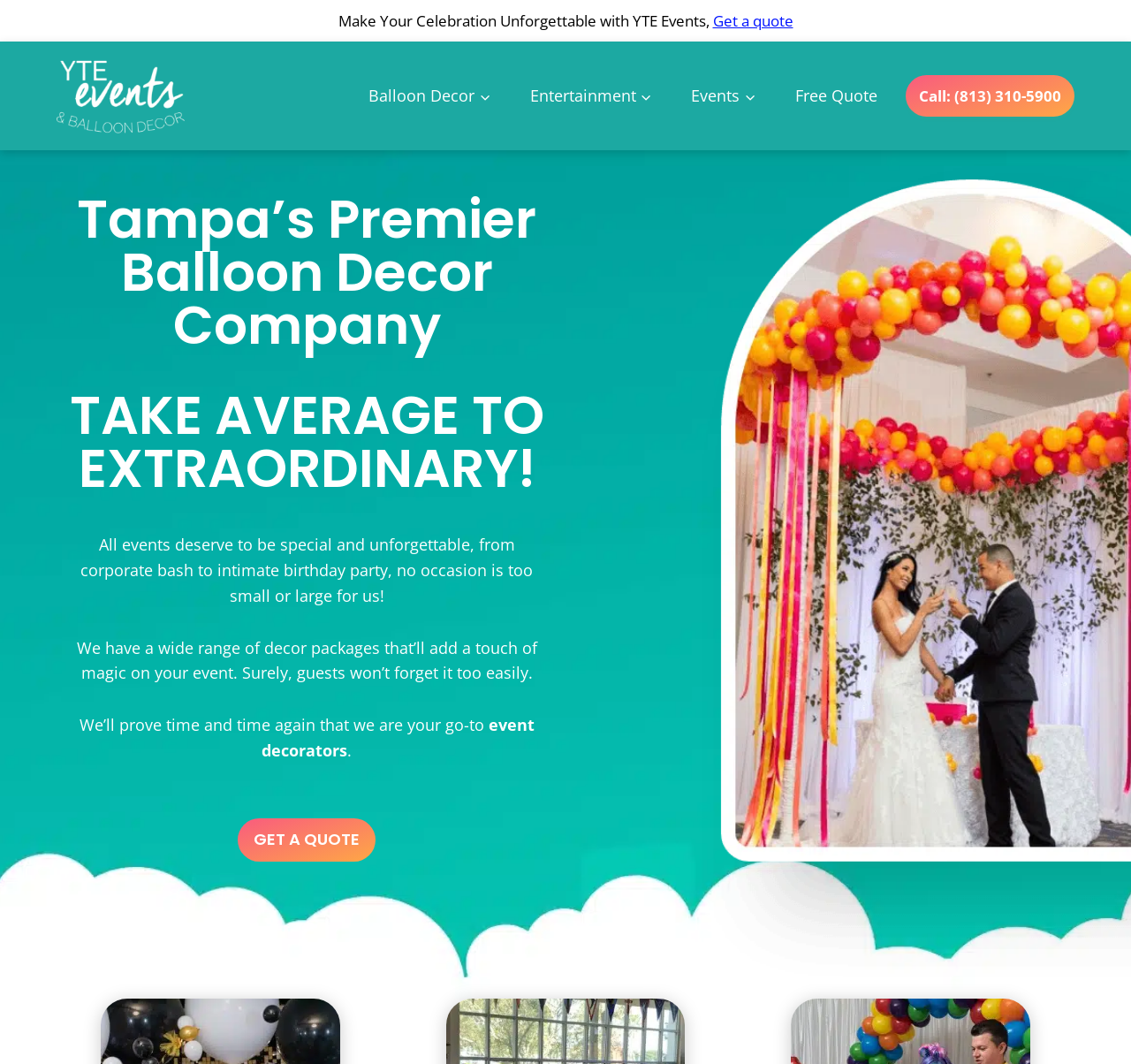Determine the bounding box coordinates of the section I need to click to execute the following instruction: "Call the phone number". Provide the coordinates as four float numbers between 0 and 1, i.e., [left, top, right, bottom].

[0.801, 0.071, 0.95, 0.11]